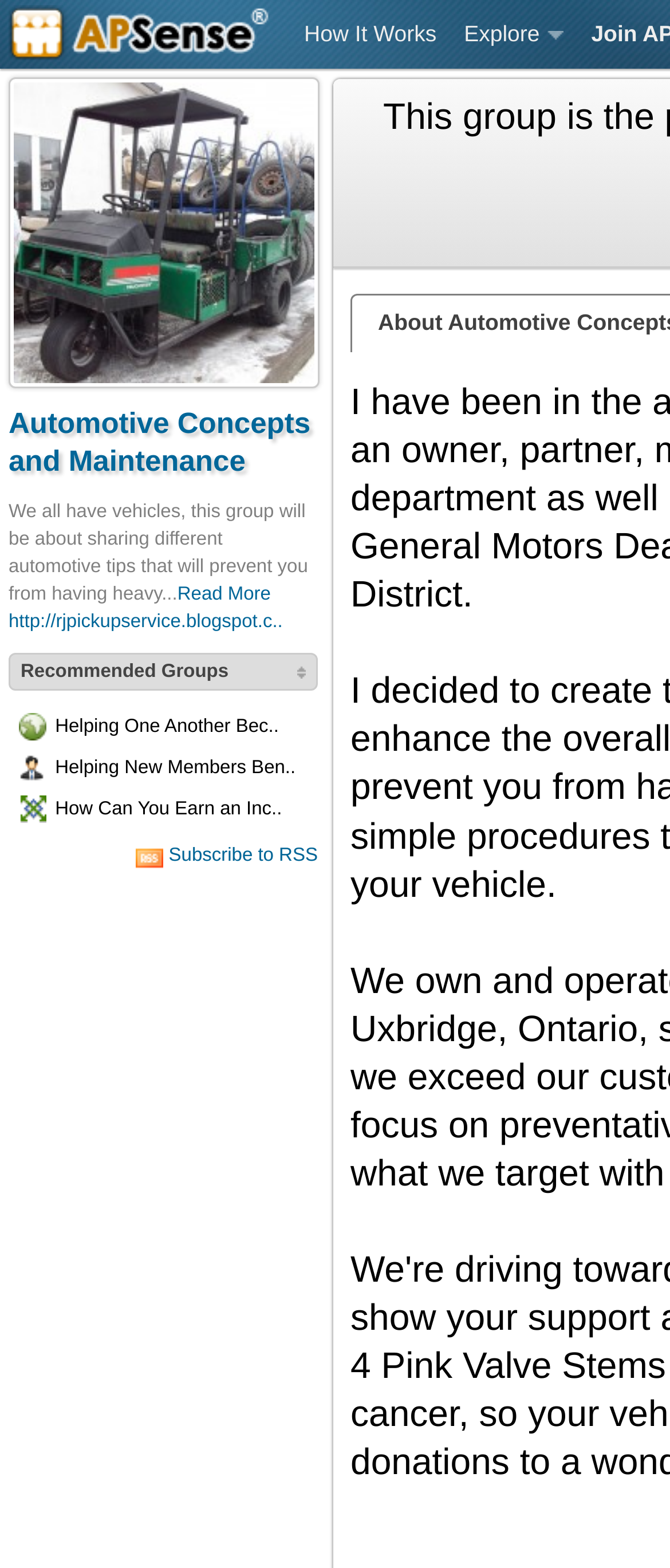Generate the text content of the main headline of the webpage.

Automotive Concepts and Maintenance